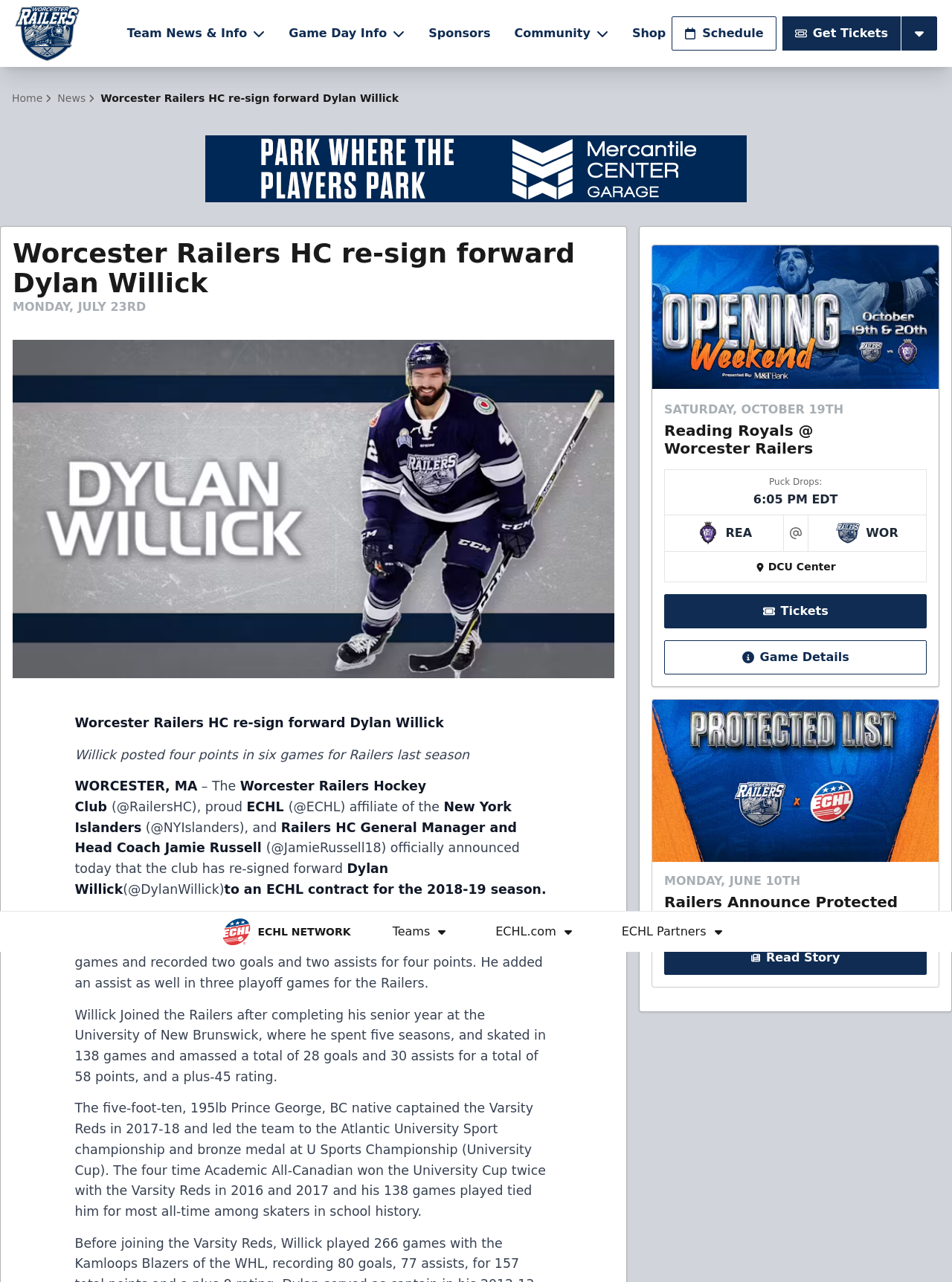Please find the bounding box coordinates of the clickable region needed to complete the following instruction: "Click on the 'Get Tickets' link". The bounding box coordinates must consist of four float numbers between 0 and 1, i.e., [left, top, right, bottom].

[0.822, 0.013, 0.945, 0.039]